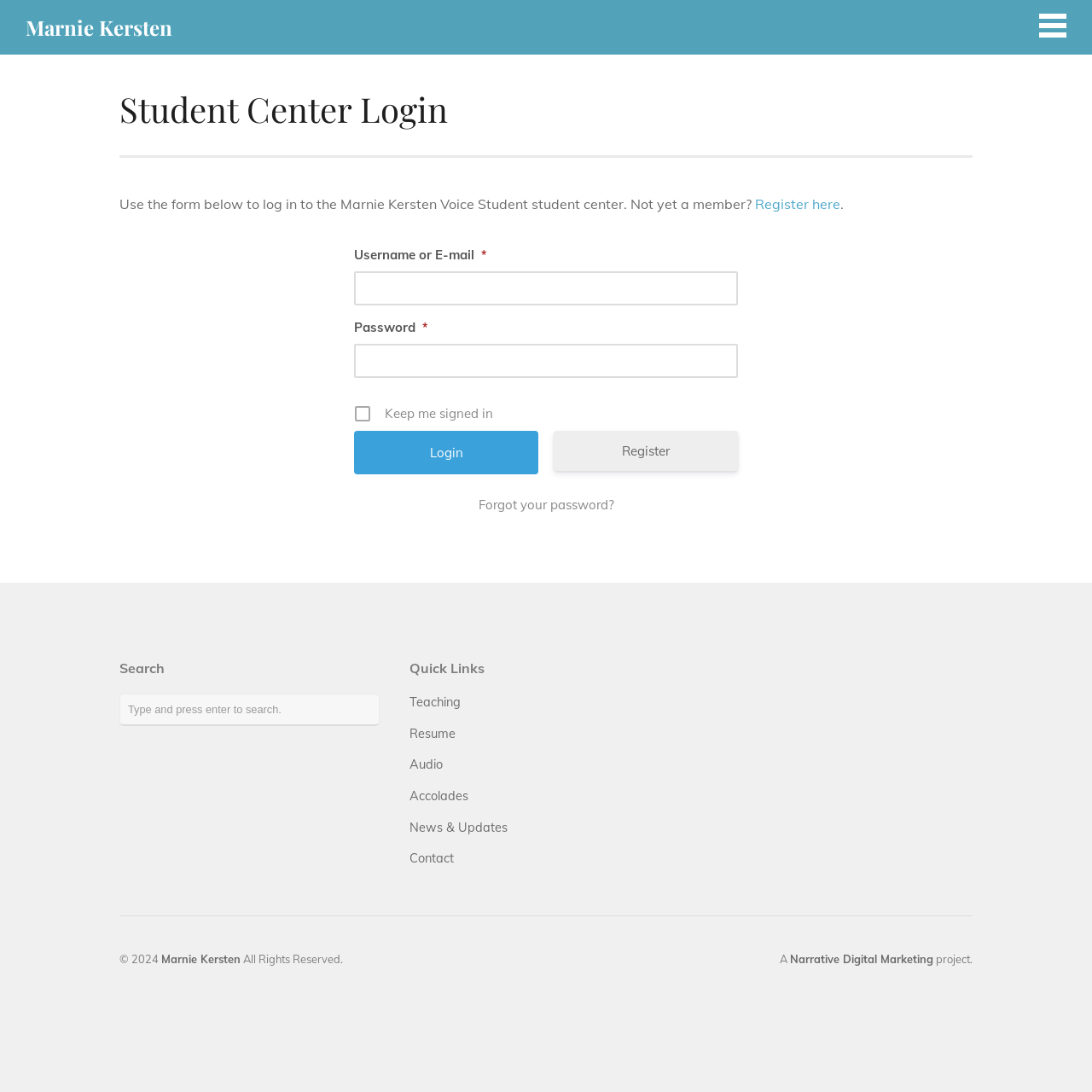Locate the bounding box of the UI element with the following description: "input value="1" name="quantity" title="Qty" value="1"".

None